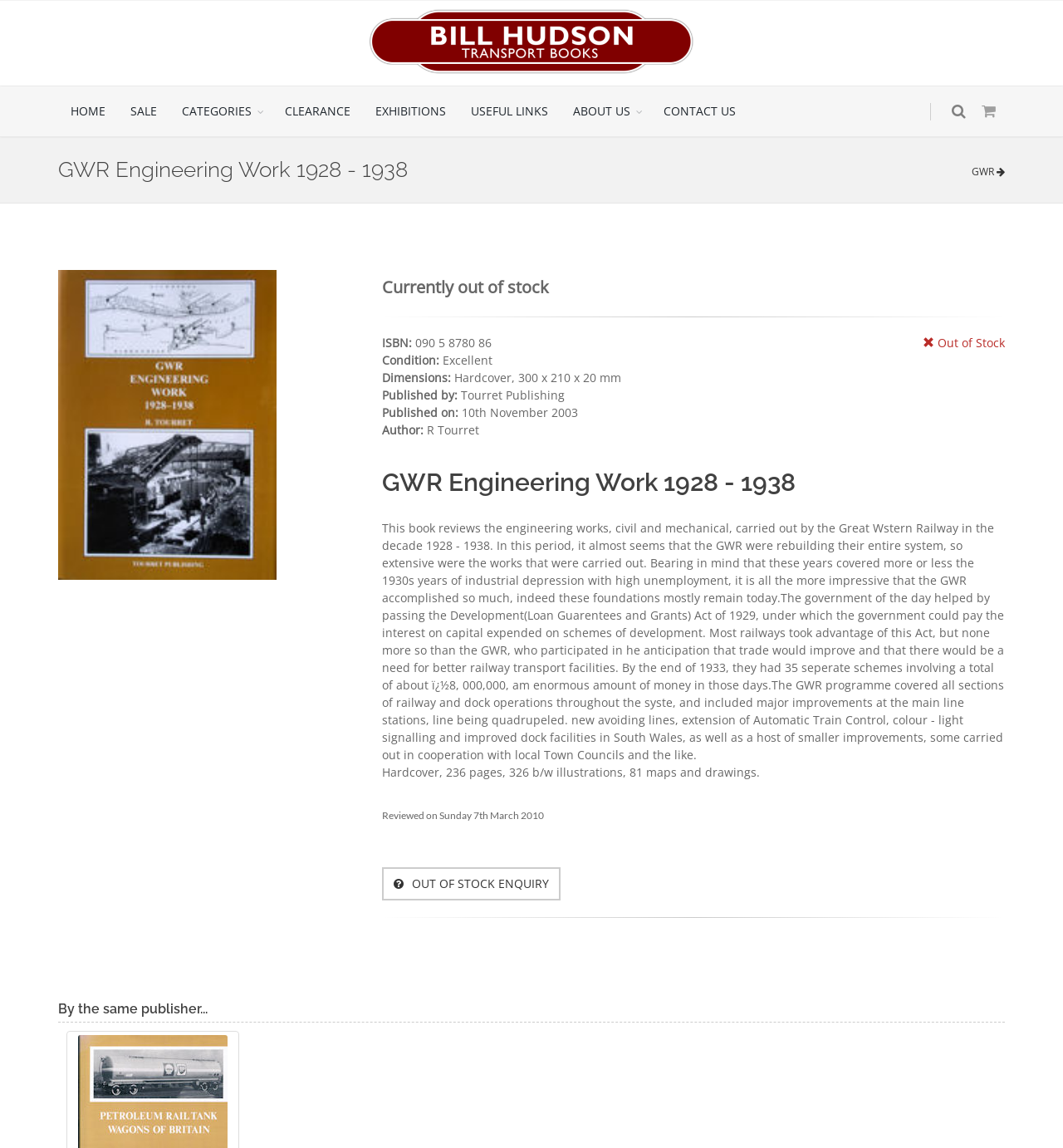Answer the question below using just one word or a short phrase: 
What is the author of the book?

R Tourret